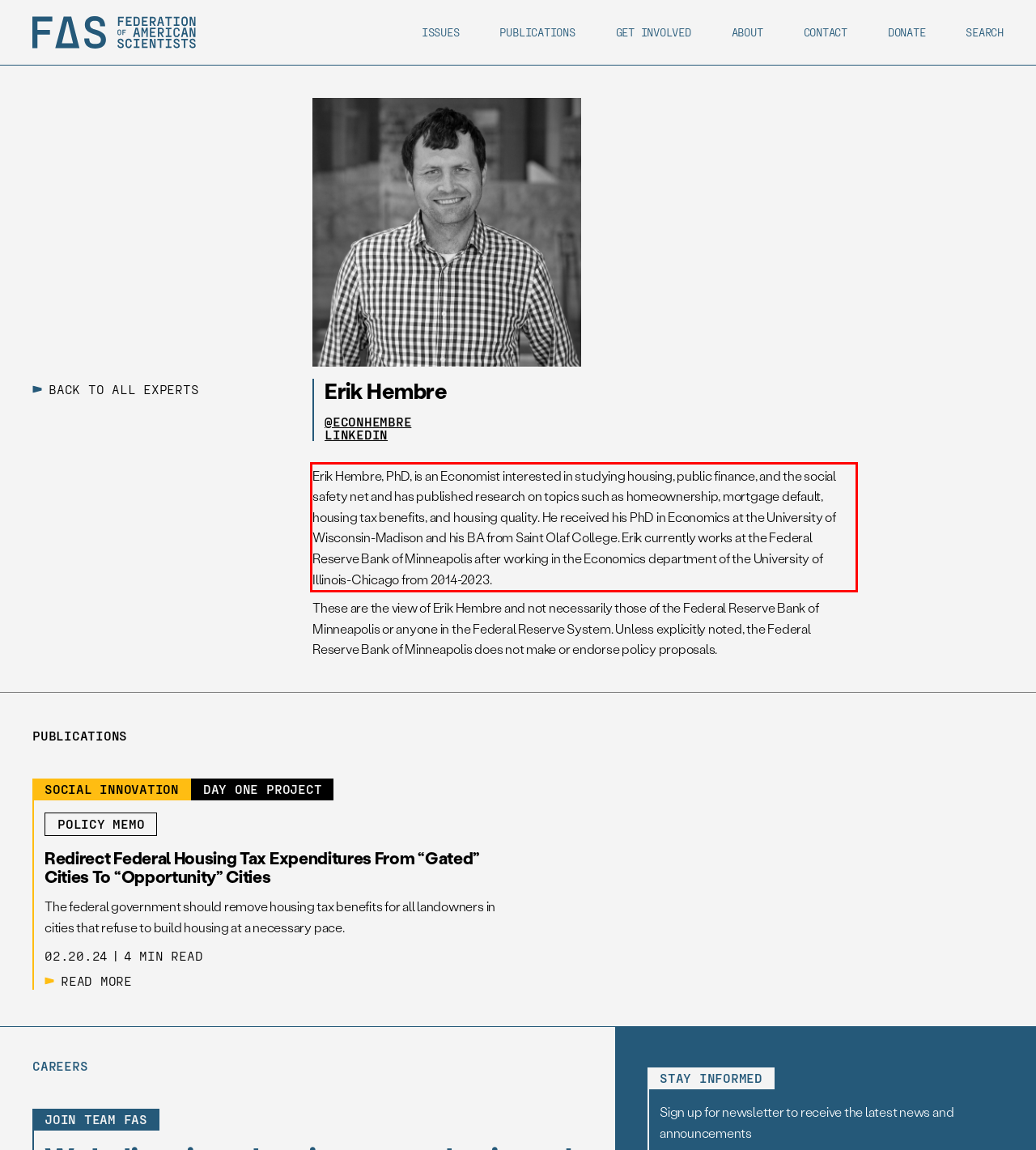Please recognize and transcribe the text located inside the red bounding box in the webpage image.

Erik Hembre, PhD, is an Economist interested in studying housing, public finance, and the social safety net and has published research on topics such as homeownership, mortgage default, housing tax benefits, and housing quality. He received his PhD in Economics at the University of Wisconsin-Madison and his BA from Saint Olaf College. Erik currently works at the Federal Reserve Bank of Minneapolis after working in the Economics department of the University of Illinois-Chicago from 2014-2023.